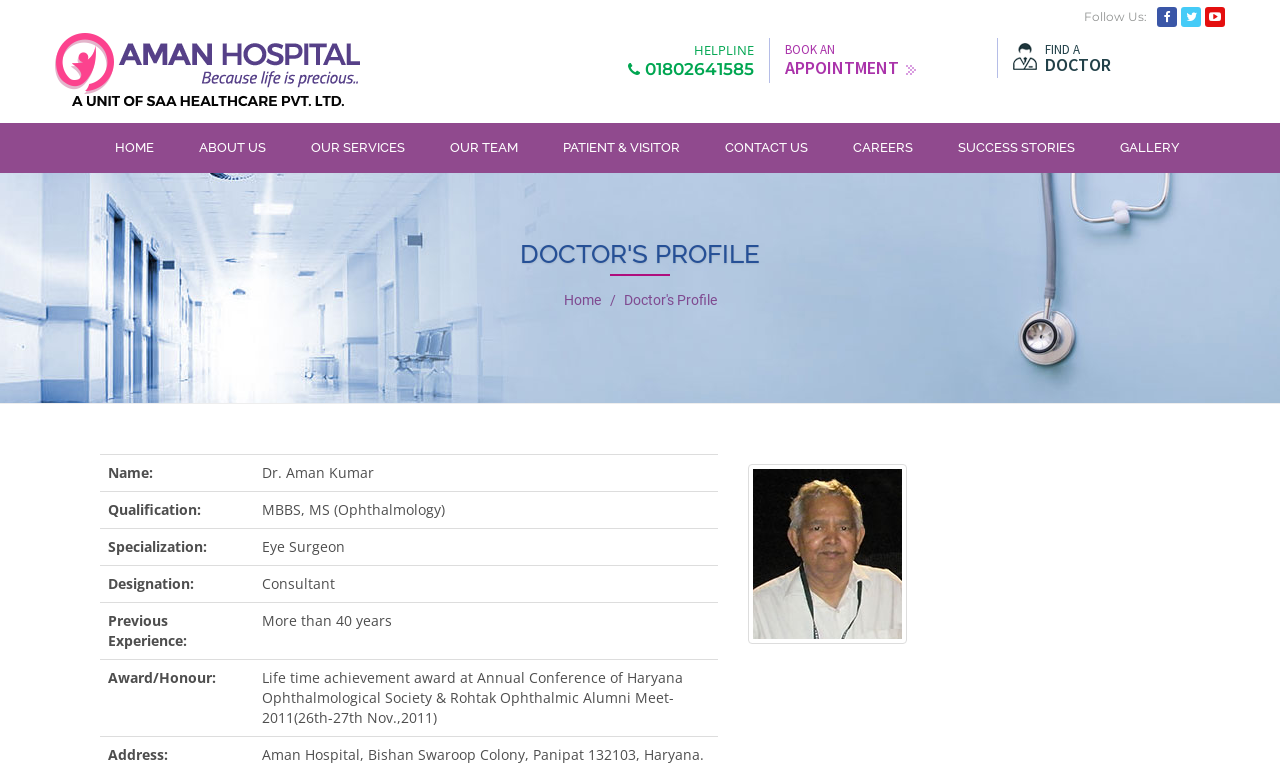Please identify the bounding box coordinates of the area I need to click to accomplish the following instruction: "Go to home page".

[0.078, 0.16, 0.132, 0.225]